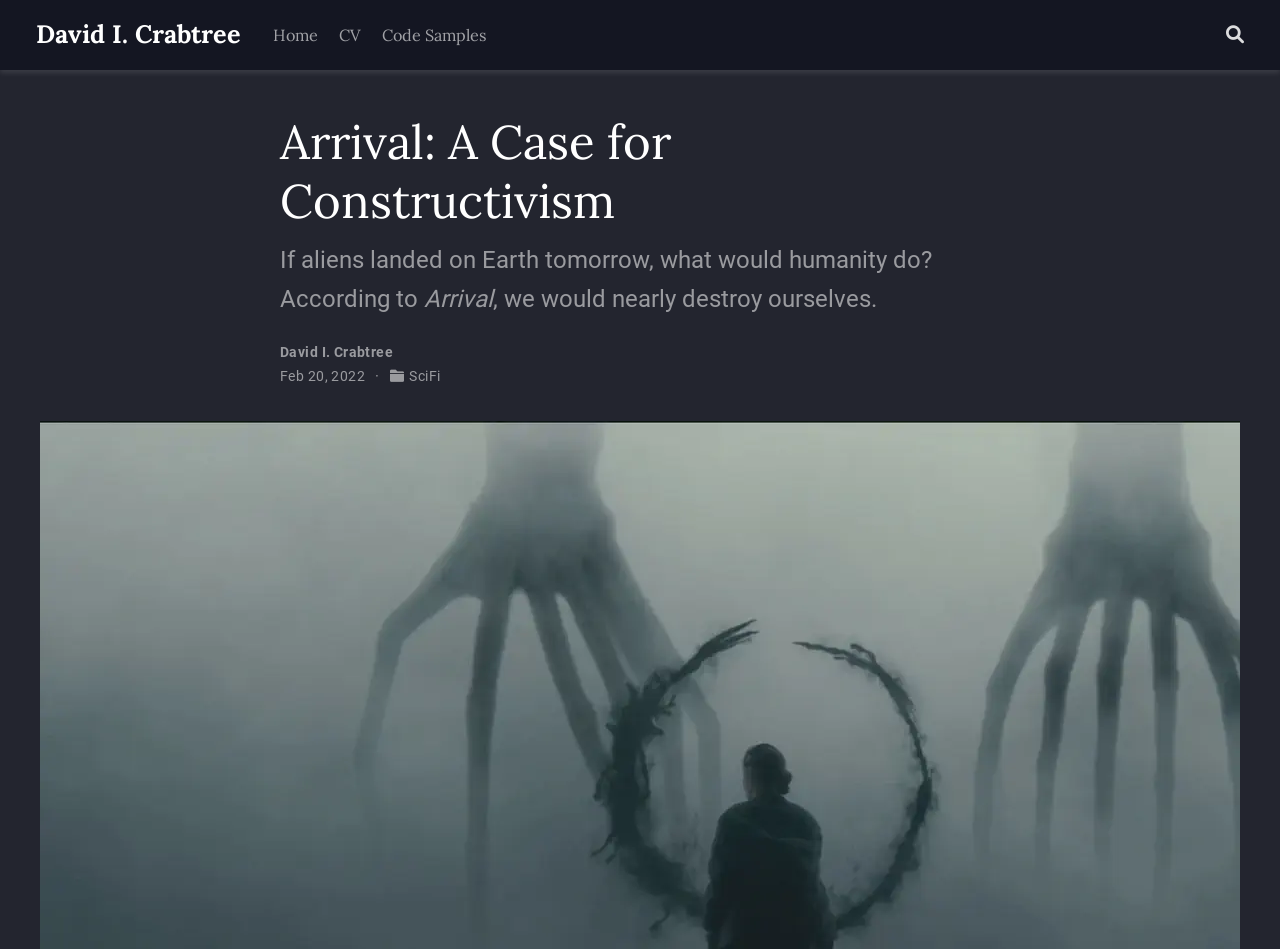Describe all visible elements and their arrangement on the webpage.

The webpage is about the movie "Arrival" and its themes, with a focus on constructivism. At the top left, there are four links: "David I. Crabtree", "Home", "CV", and "Code Samples", which are likely navigation links to other pages or sections of the website. On the top right, there is a "Search" link.

Below the navigation links, there is a large heading that reads "Arrival: A Case for Constructivism". Underneath the heading, there is a paragraph of text that asks a question about what humanity would do if aliens landed on Earth tomorrow, and answers that according to the movie "Arrival", humanity would nearly destroy itself.

To the right of the paragraph, there is a smaller text that reads "David I. Crabtree", which is likely the author's name. Below that, there is a date "Feb 20, 2022", and a link to a category or tag called "SciFi".